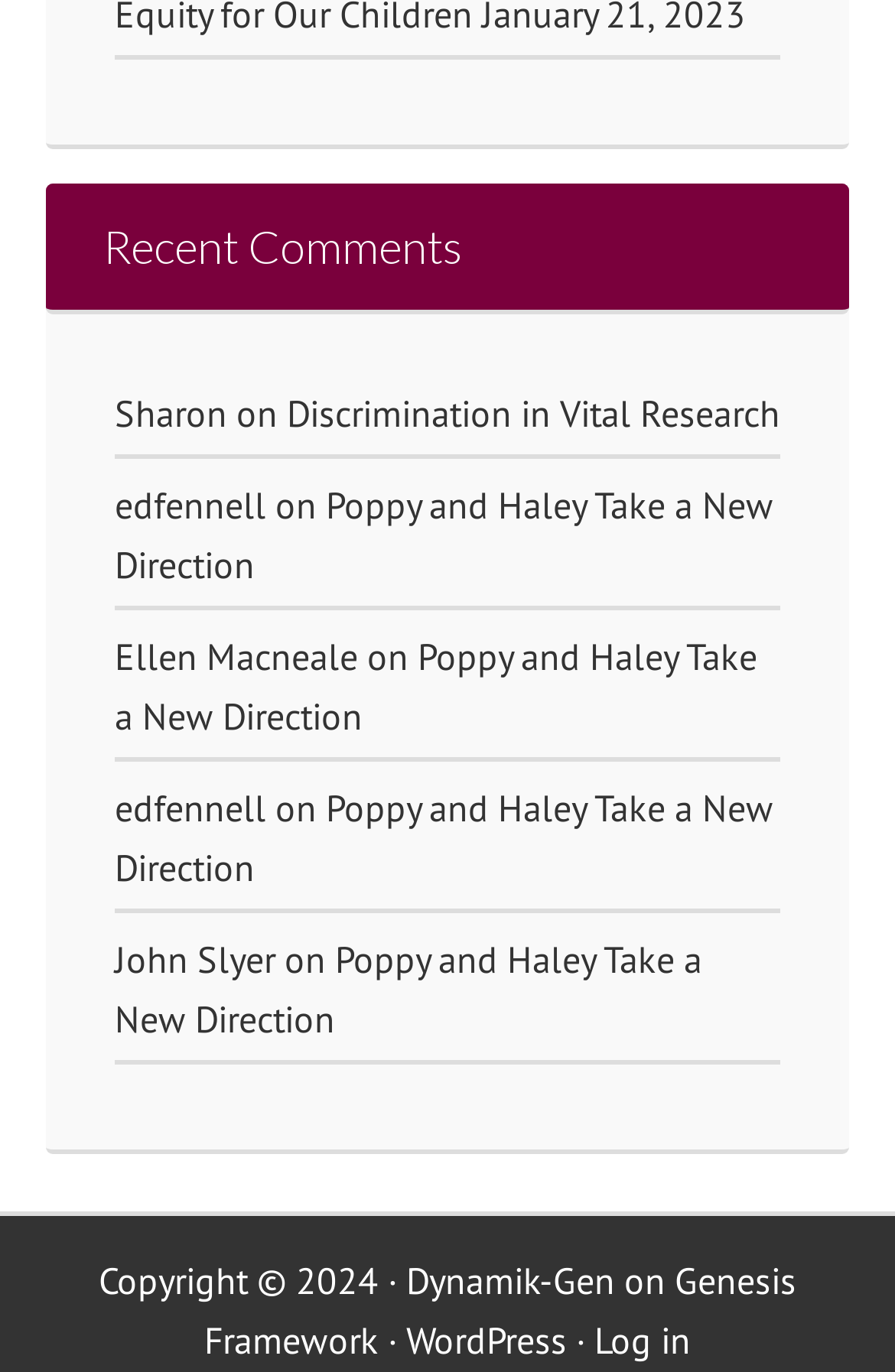Please indicate the bounding box coordinates for the clickable area to complete the following task: "view recent comments". The coordinates should be specified as four float numbers between 0 and 1, i.e., [left, top, right, bottom].

[0.051, 0.133, 0.949, 0.229]